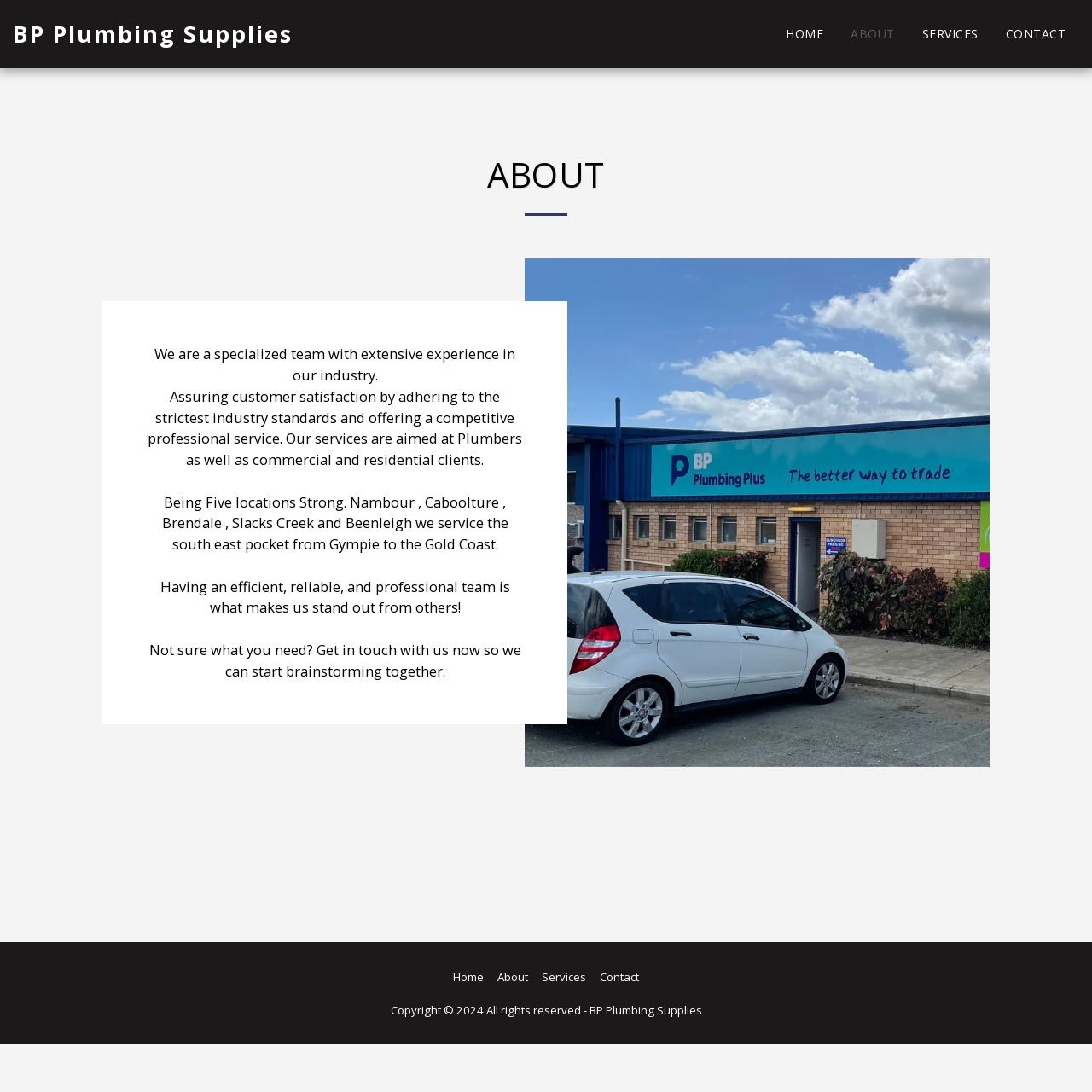Please find the bounding box coordinates of the clickable region needed to complete the following instruction: "view services". The bounding box coordinates must consist of four float numbers between 0 and 1, i.e., [left, top, right, bottom].

[0.832, 0.02, 0.907, 0.042]